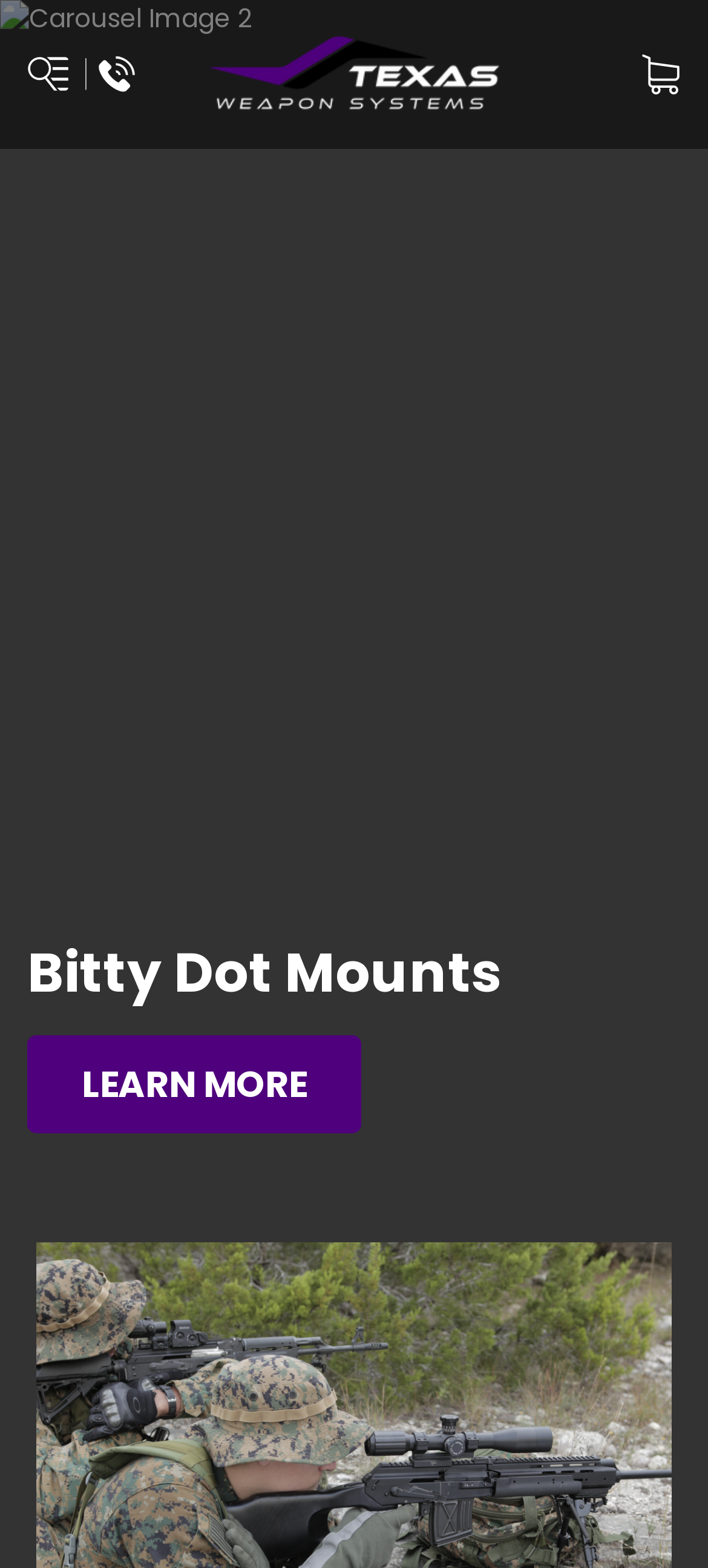Bounding box coordinates must be specified in the format (top-left x, top-left y, bottom-right x, bottom-right y). All values should be floating point numbers between 0 and 1. What are the bounding box coordinates of the UI element described as: 0

[0.905, 0.035, 0.962, 0.058]